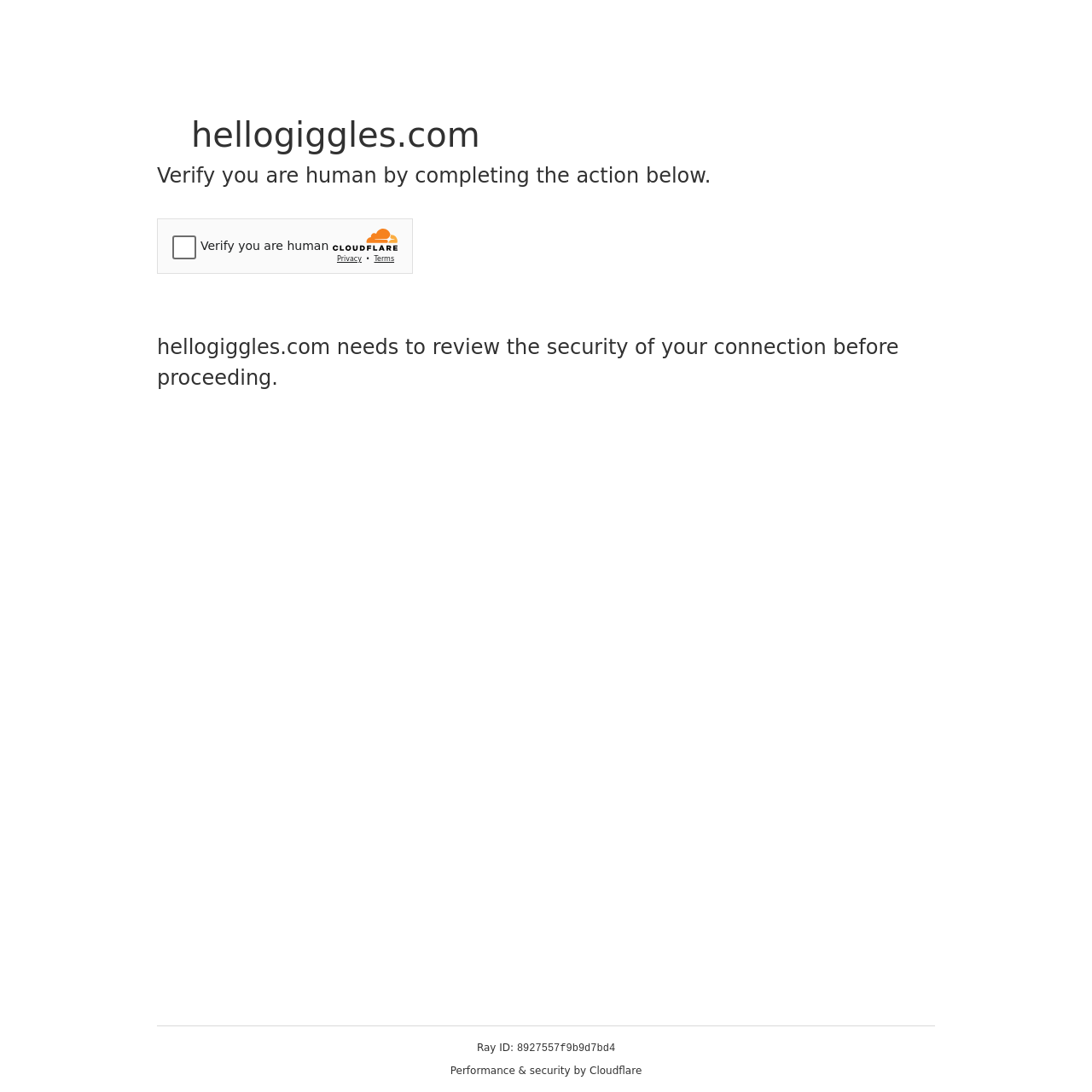What is the website verifying?
Examine the image and give a concise answer in one word or a short phrase.

human